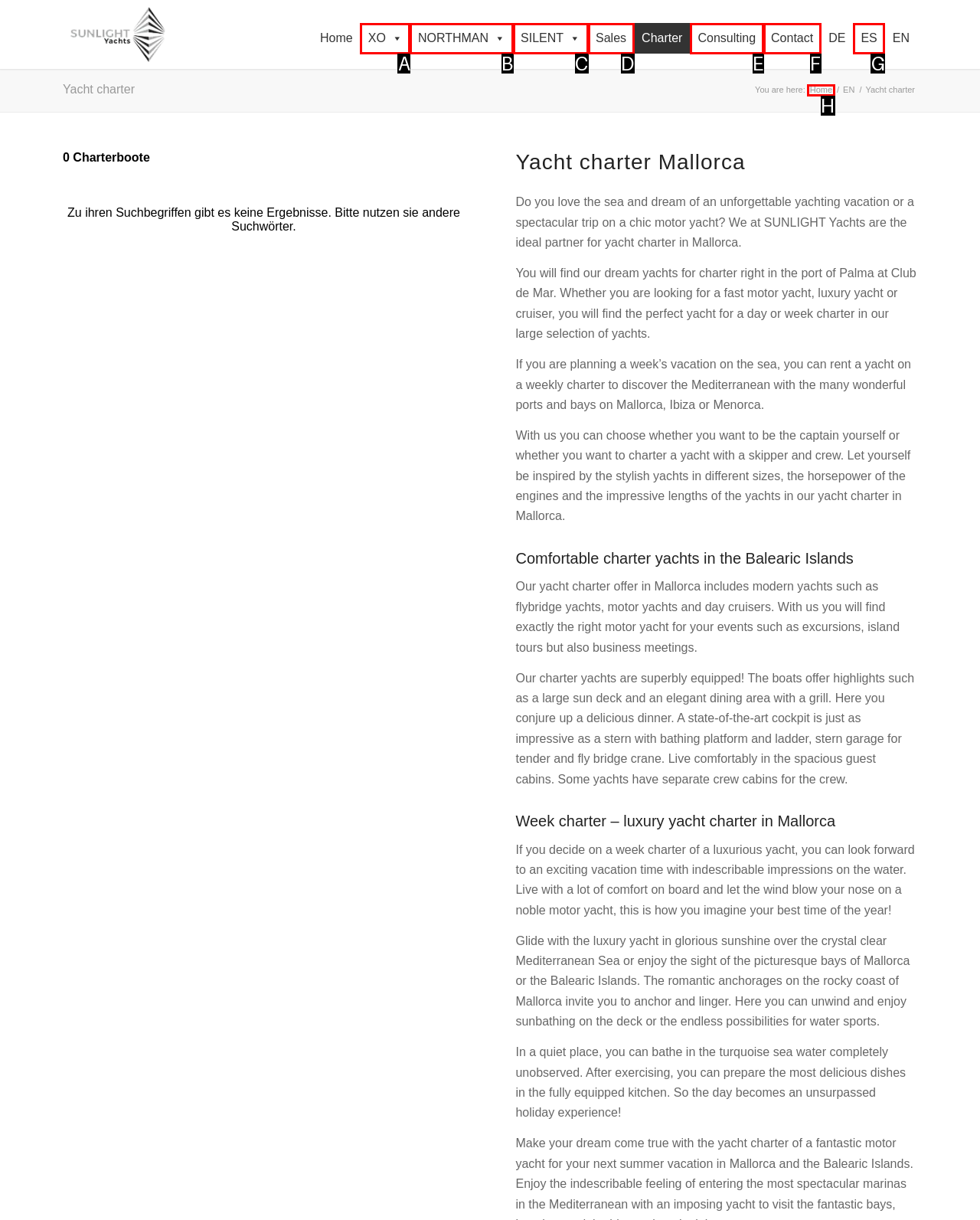Which option corresponds to the following element description: Contact?
Please provide the letter of the correct choice.

F